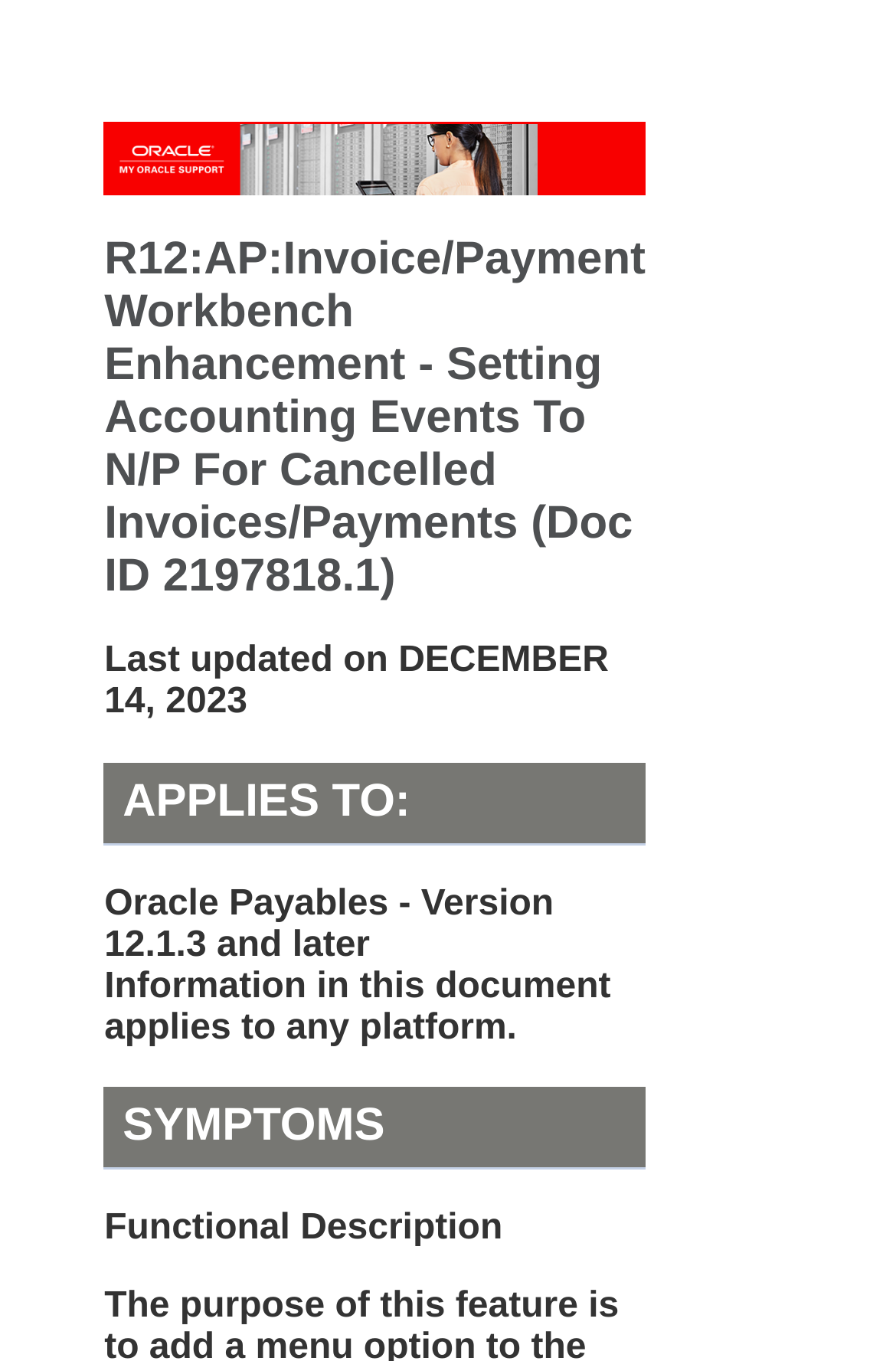From the image, can you give a detailed response to the question below:
When was this document last updated?

I found the last updated date by looking at the static text element that contains the date, which is 'Last updated on DECEMBER 14, 2023'. This element is located below the title of the article.